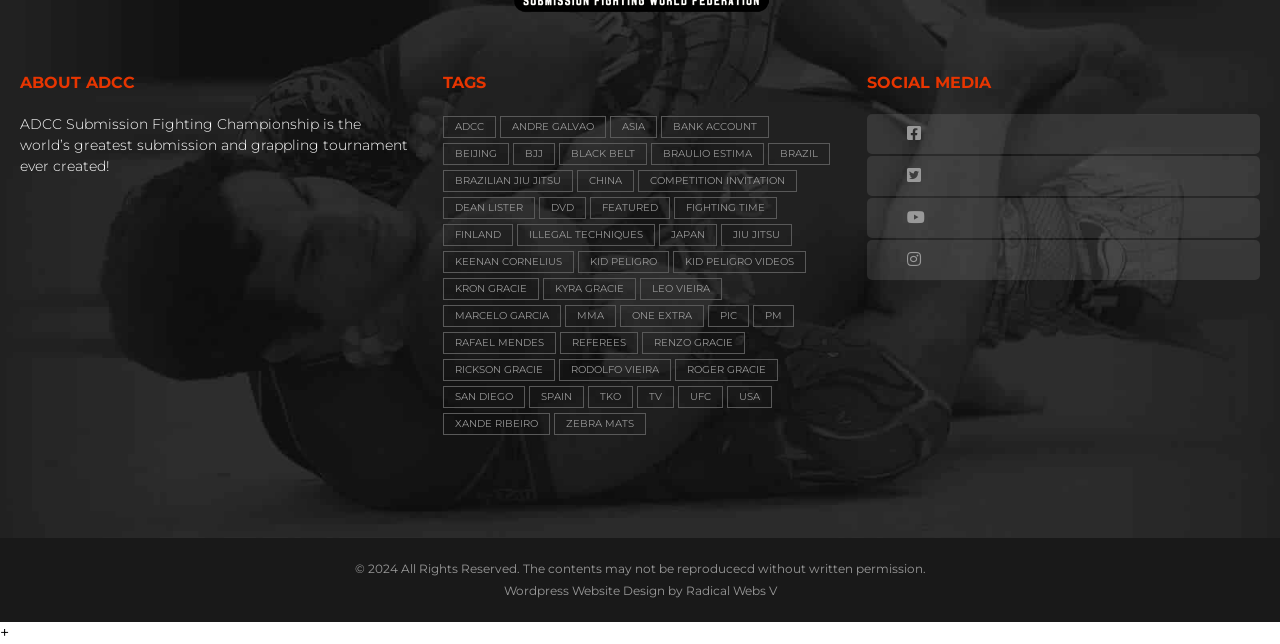Identify the bounding box for the described UI element: "Brazilian Jiu Jitsu".

[0.346, 0.265, 0.448, 0.299]